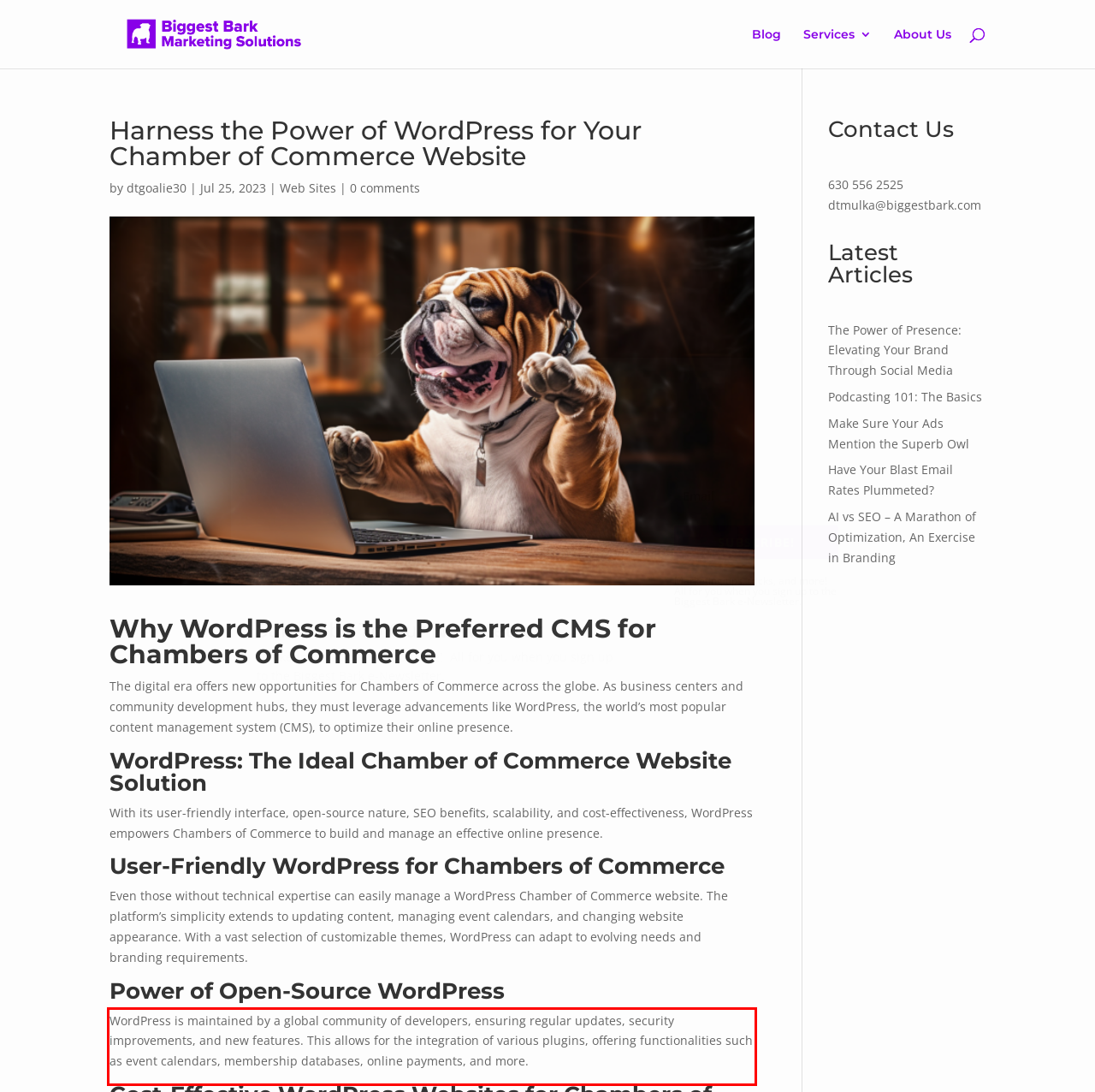Using the provided screenshot of a webpage, recognize and generate the text found within the red rectangle bounding box.

WordPress is maintained by a global community of developers, ensuring regular updates, security improvements, and new features. This allows for the integration of various plugins, offering functionalities such as event calendars, membership databases, online payments, and more.